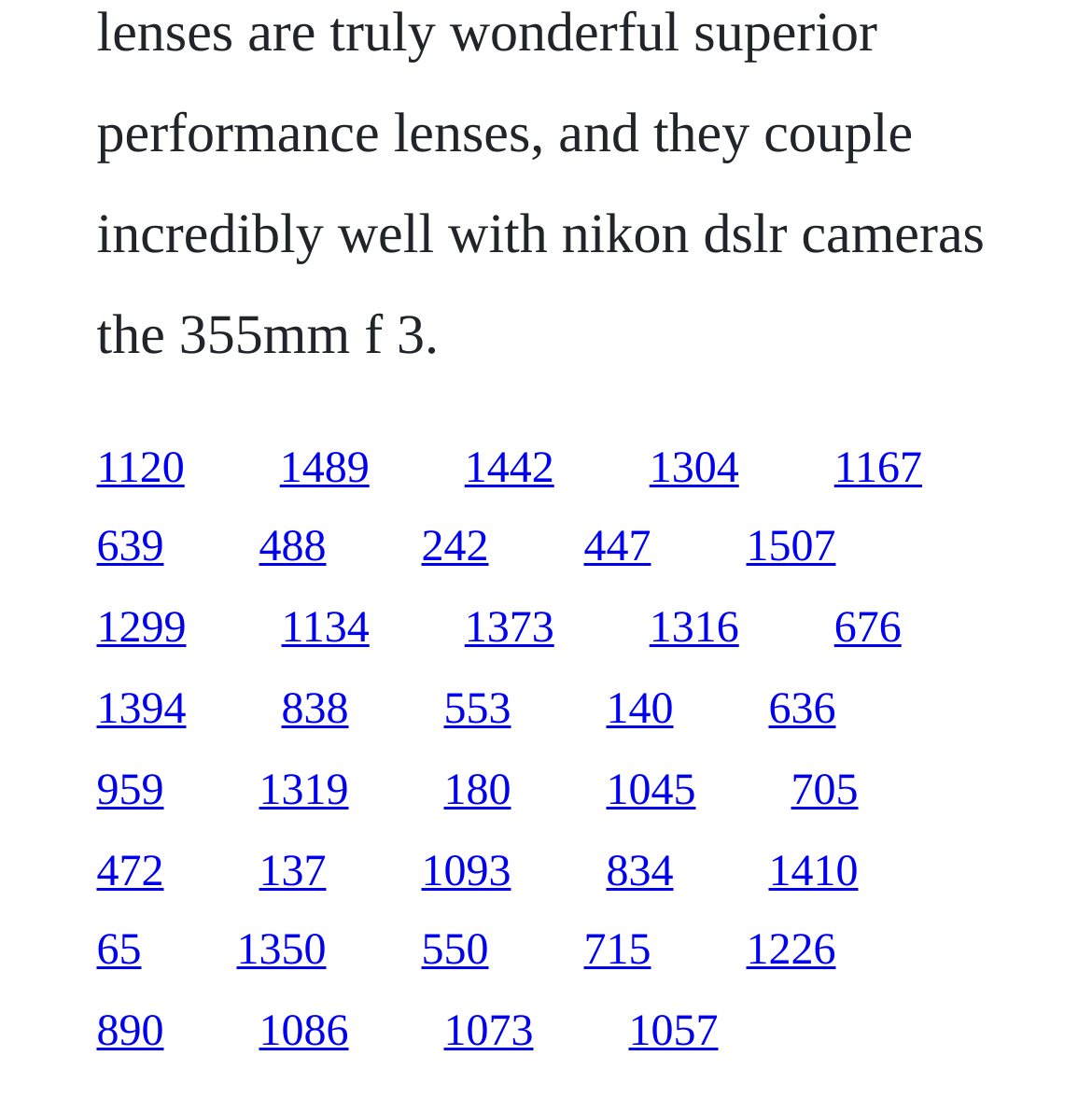Please identify the coordinates of the bounding box for the clickable region that will accomplish this instruction: "View the luxury AC/DC watches".

None